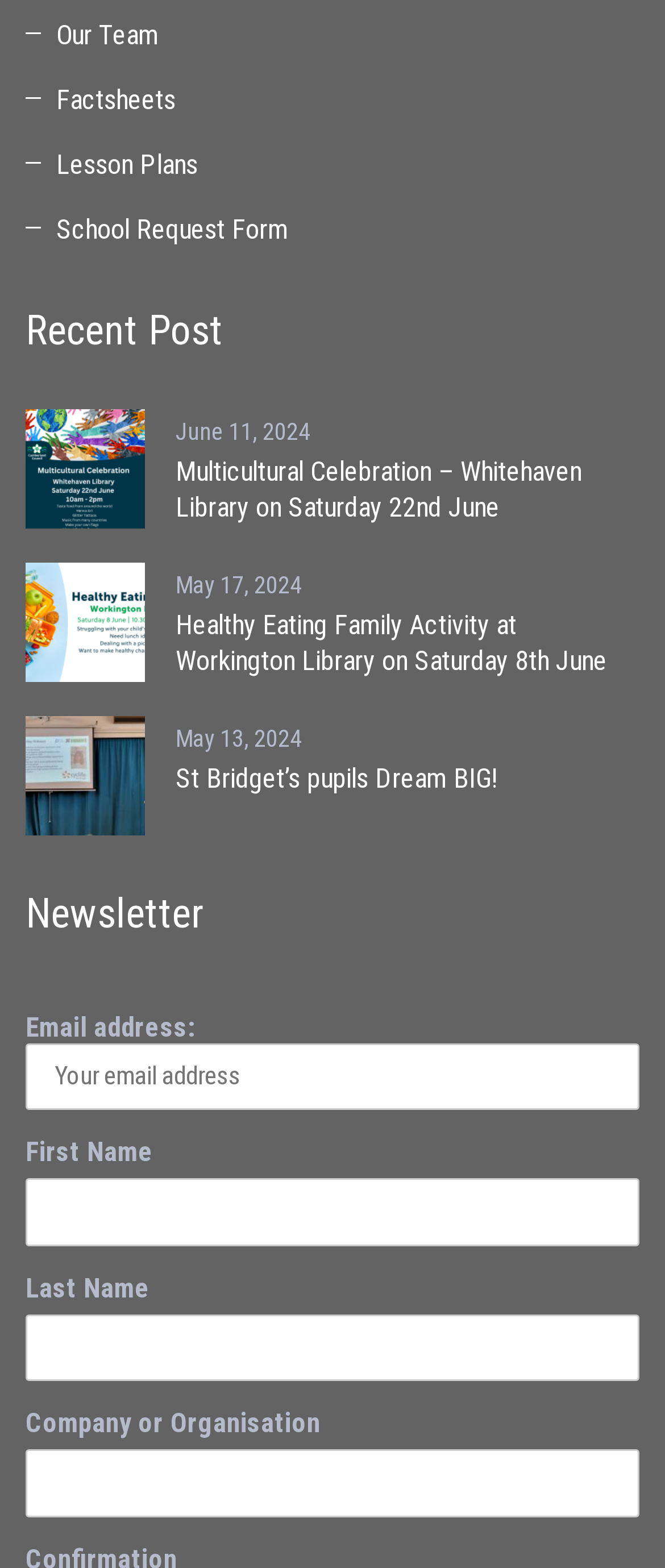Based on the element description: "School Request Form", identify the UI element and provide its bounding box coordinates. Use four float numbers between 0 and 1, [left, top, right, bottom].

[0.038, 0.133, 0.433, 0.161]